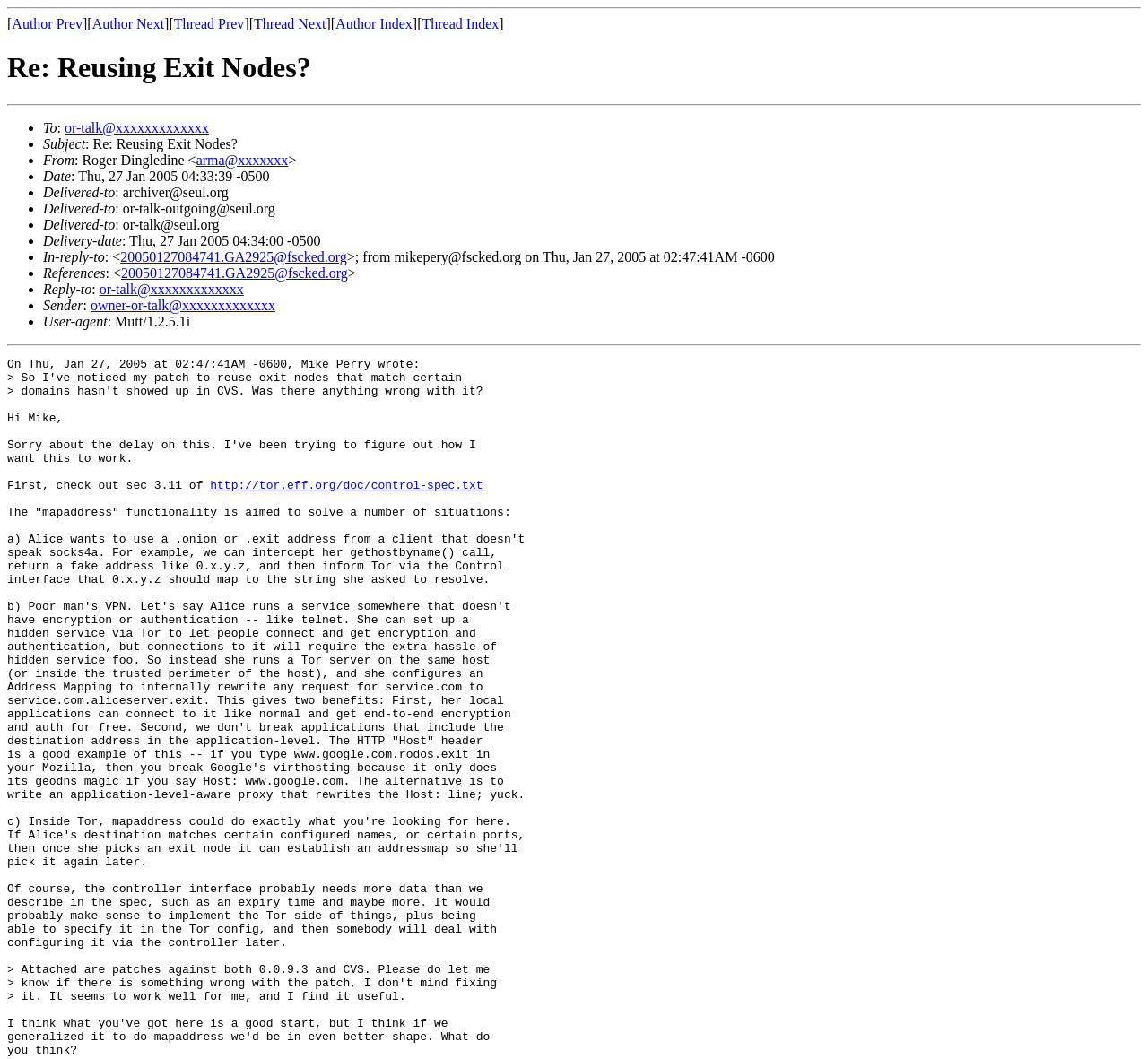What is the user agent of the email? Based on the screenshot, please respond with a single word or phrase.

Mutt/1.2.5.1i